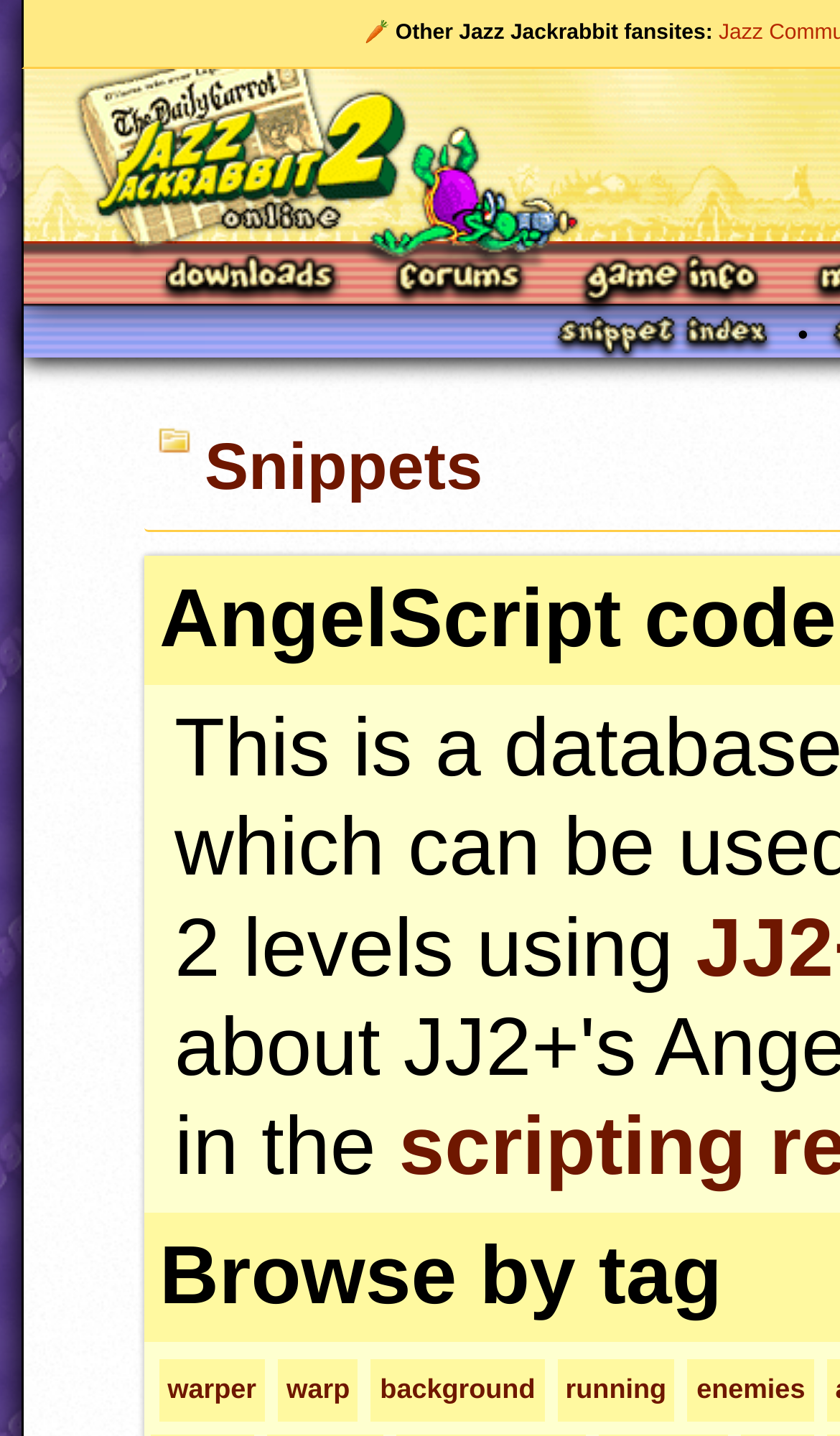Please find the bounding box coordinates of the section that needs to be clicked to achieve this instruction: "Explore the Game Info section".

[0.692, 0.177, 0.903, 0.212]